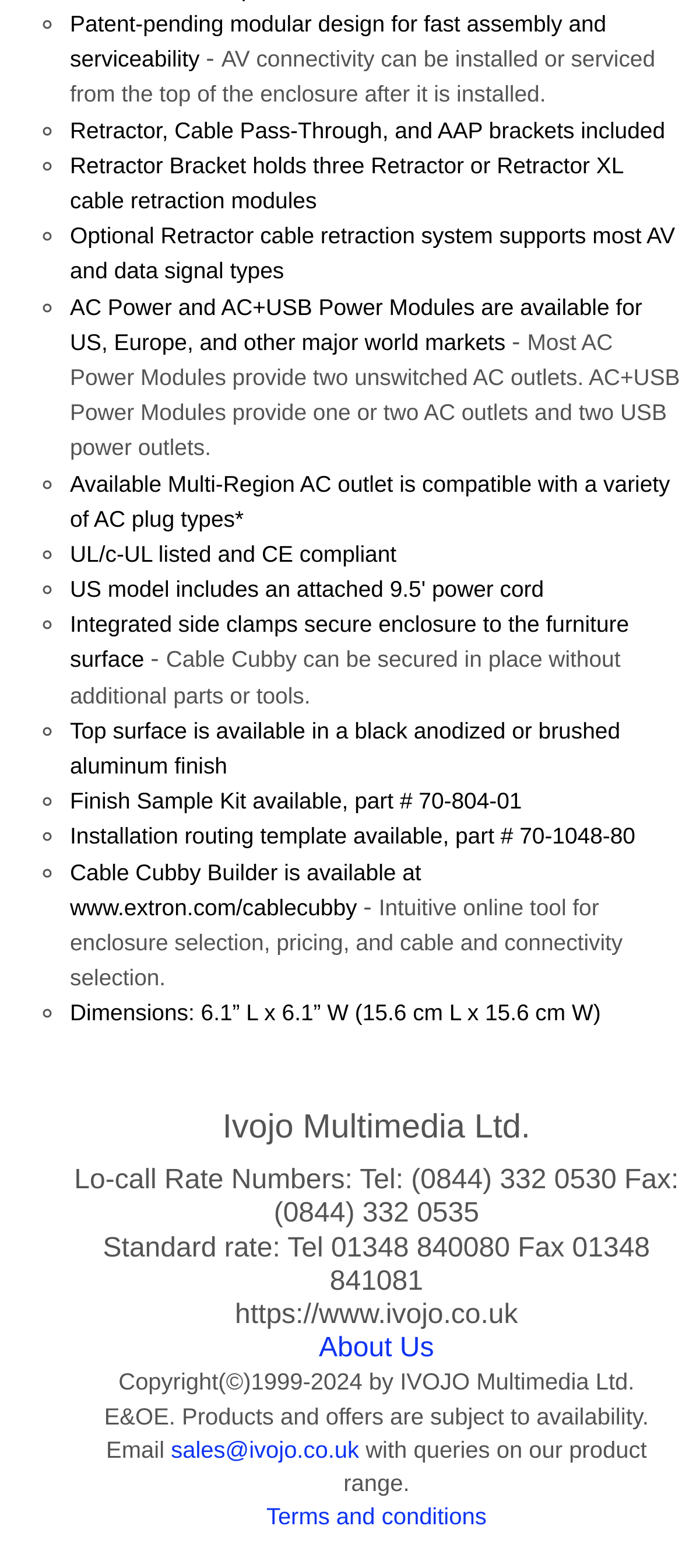Respond to the following question using a concise word or phrase: 
What is the purpose of the Retractor Bracket?

Holds three Retractor or Retractor XL cable retraction modules